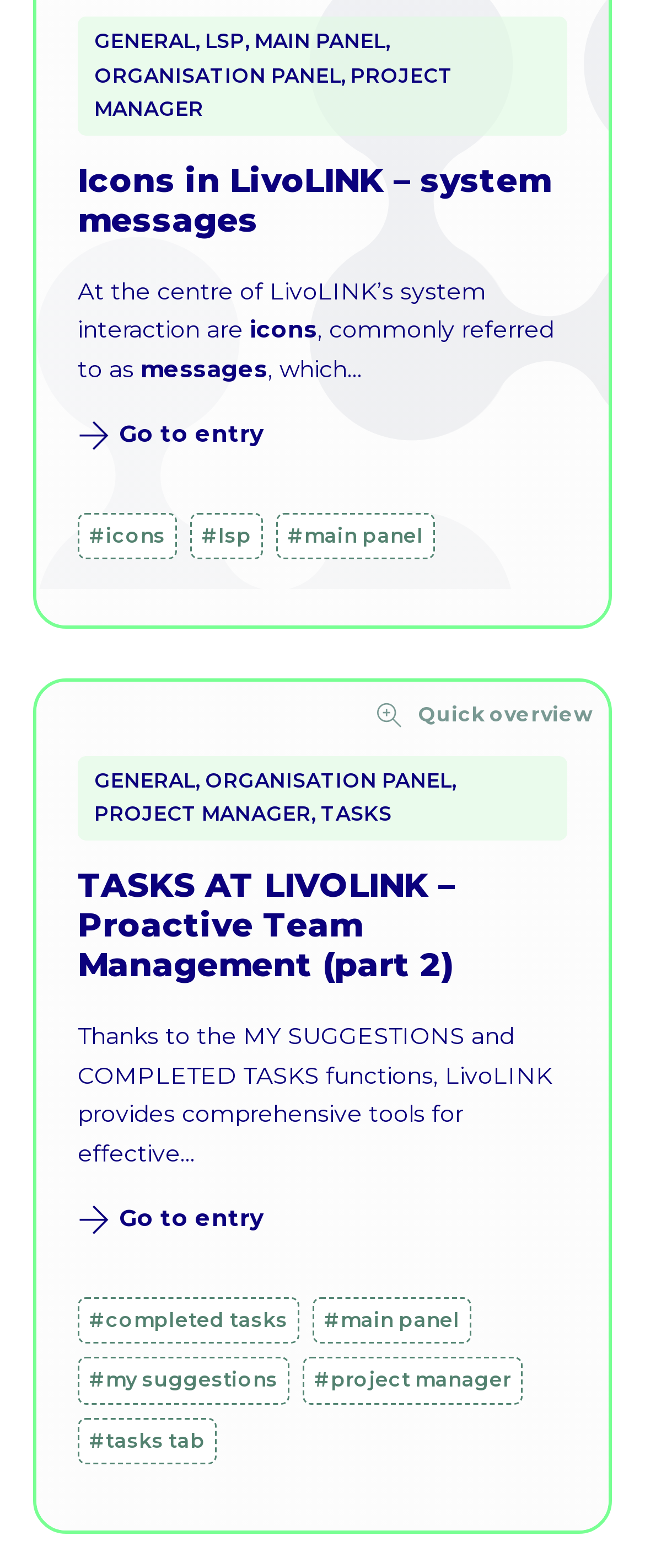Please determine the bounding box of the UI element that matches this description: Go to entry. The coordinates should be given as (top-left x, top-left y, bottom-right x, bottom-right y), with all values between 0 and 1.

[0.121, 0.765, 0.408, 0.79]